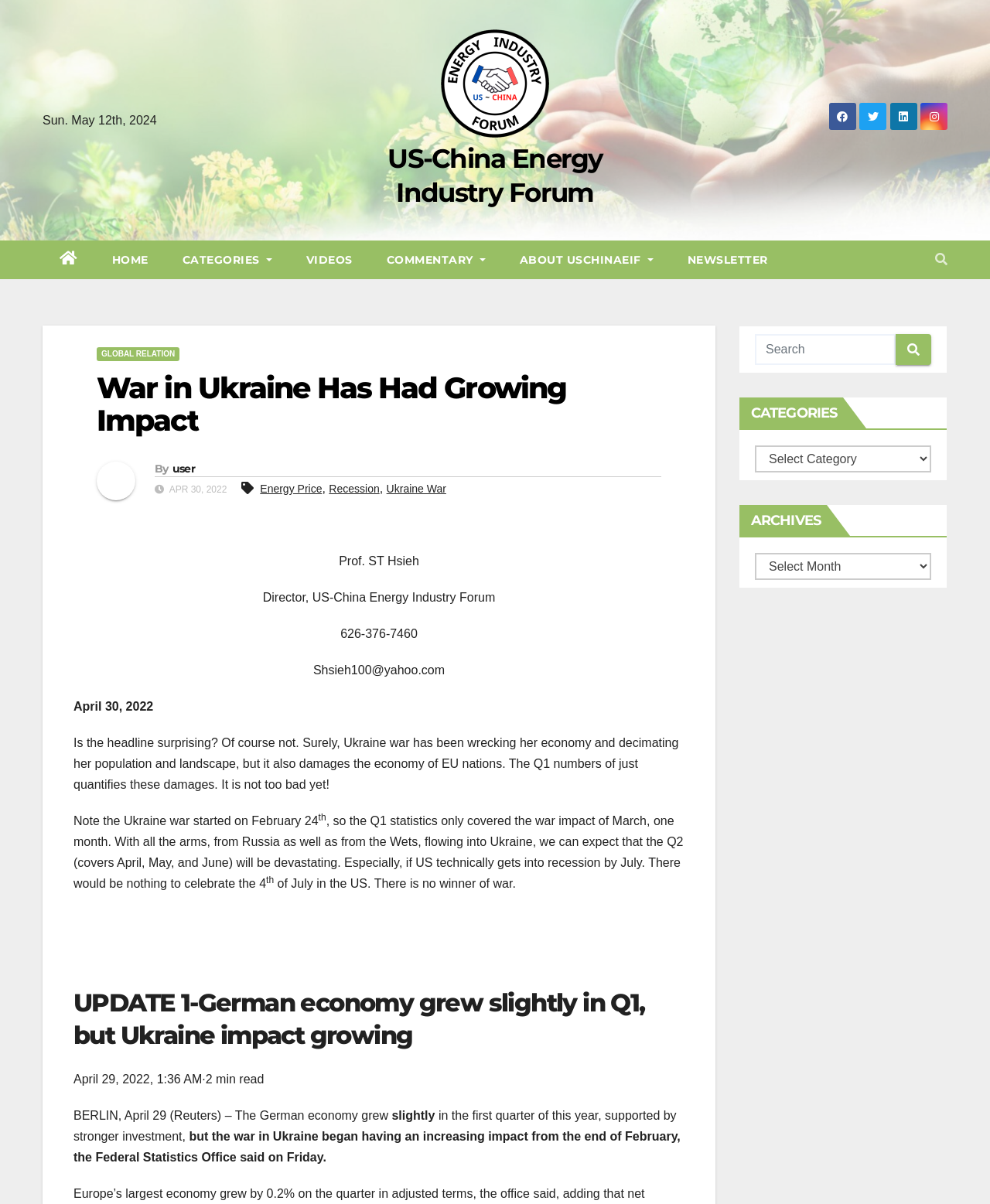Determine the bounding box coordinates for the clickable element to execute this instruction: "Download company brochure". Provide the coordinates as four float numbers between 0 and 1, i.e., [left, top, right, bottom].

None